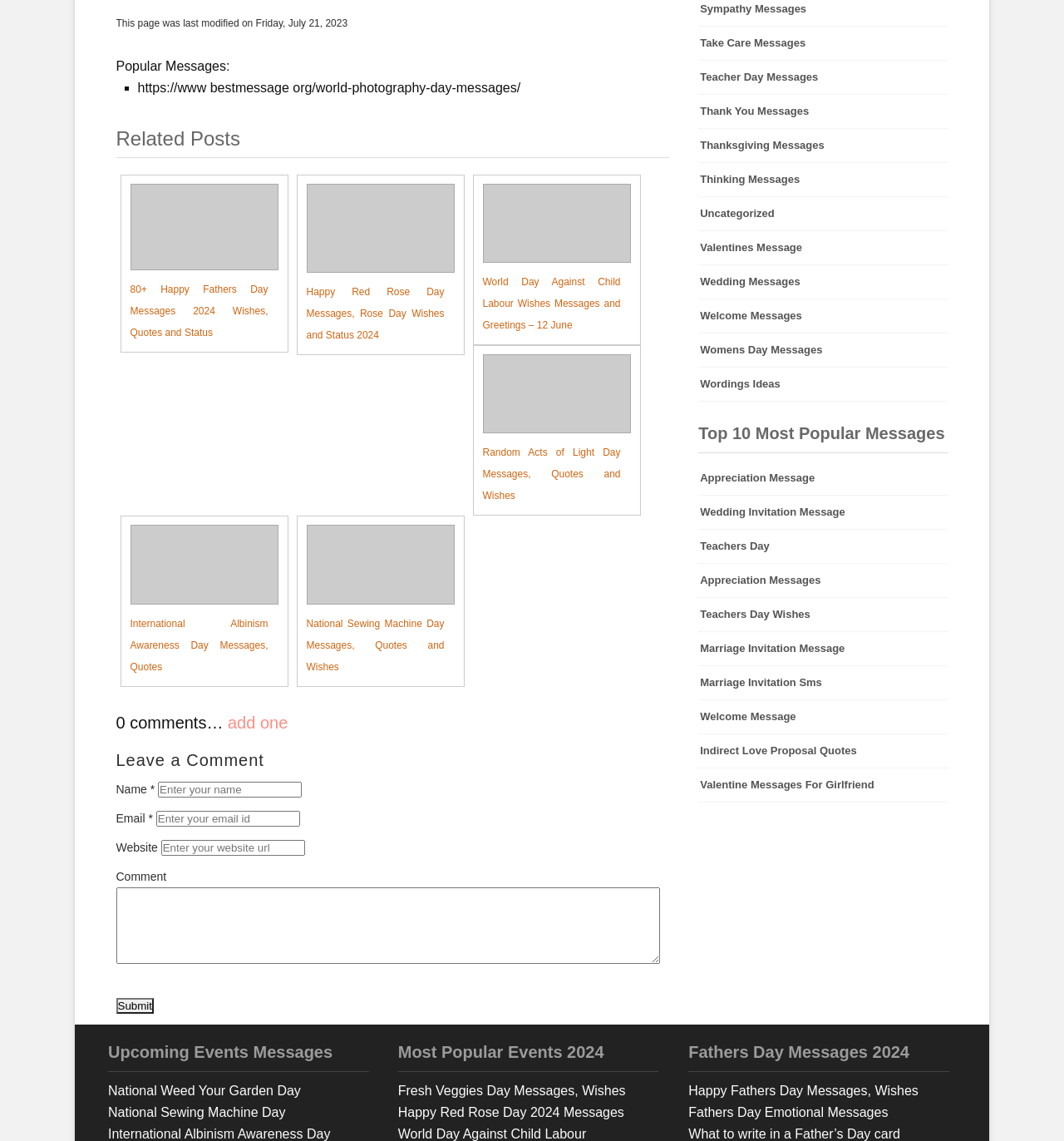Please specify the bounding box coordinates in the format (top-left x, top-left y, bottom-right x, bottom-right y), with all values as floating point numbers between 0 and 1. Identify the bounding box of the UI element described by: indirect love proposal quotes

[0.656, 0.644, 0.891, 0.673]